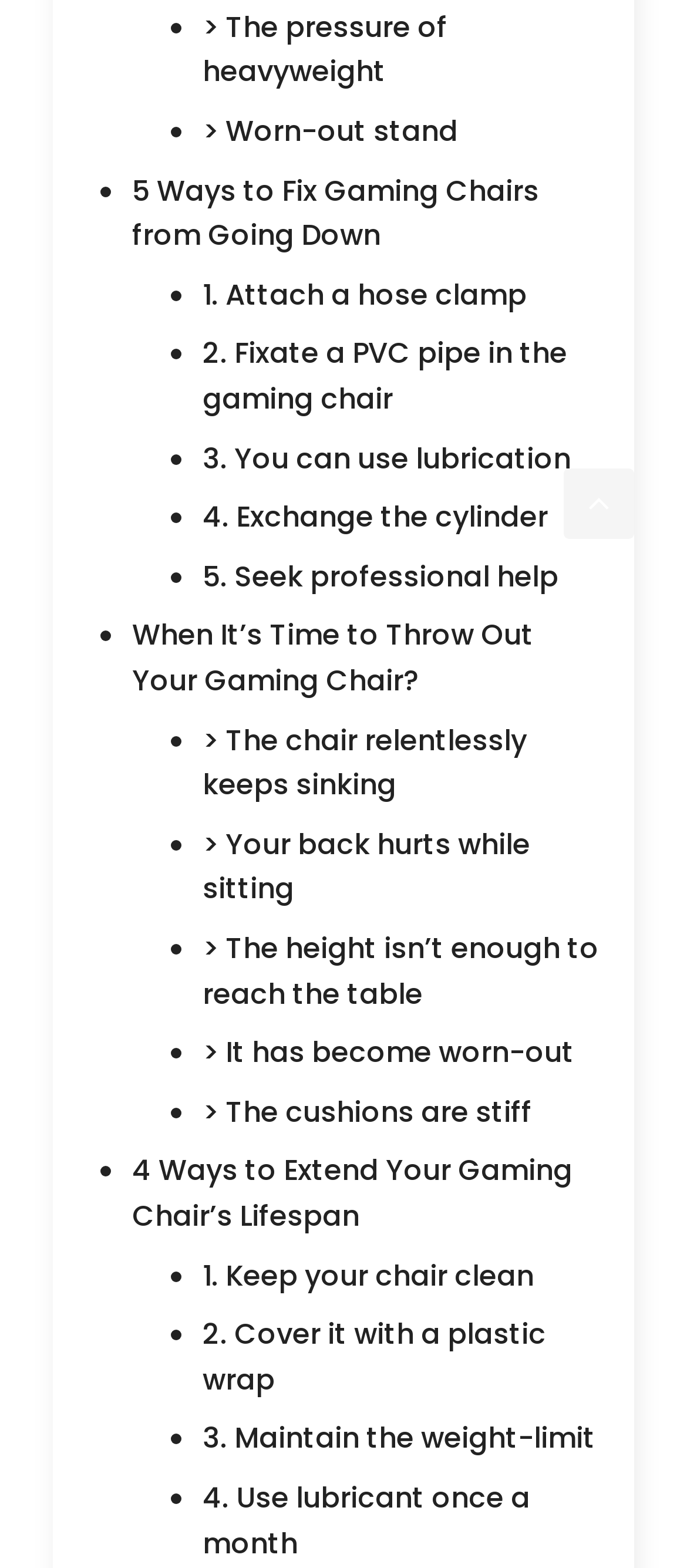What is the purpose of the link at the bottom of the page?
Please give a detailed answer to the question using the information shown in the image.

The link at the bottom of the page is intended to allow users to quickly scroll back to the top of the webpage, likely for convenience and ease of navigation.